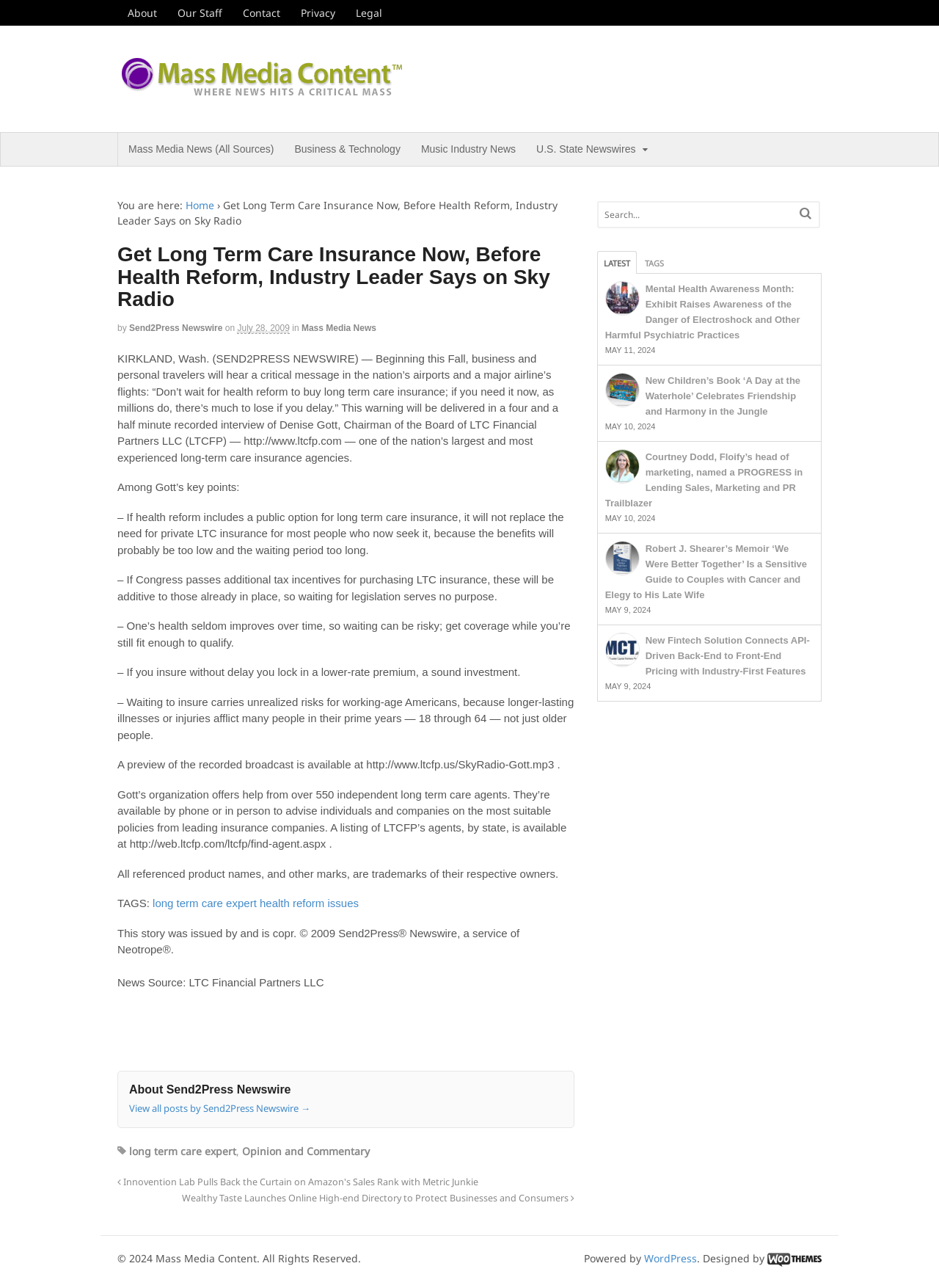Show the bounding box coordinates of the region that should be clicked to follow the instruction: "Check the 'Mass Media Content' image."

[0.125, 0.043, 0.438, 0.077]